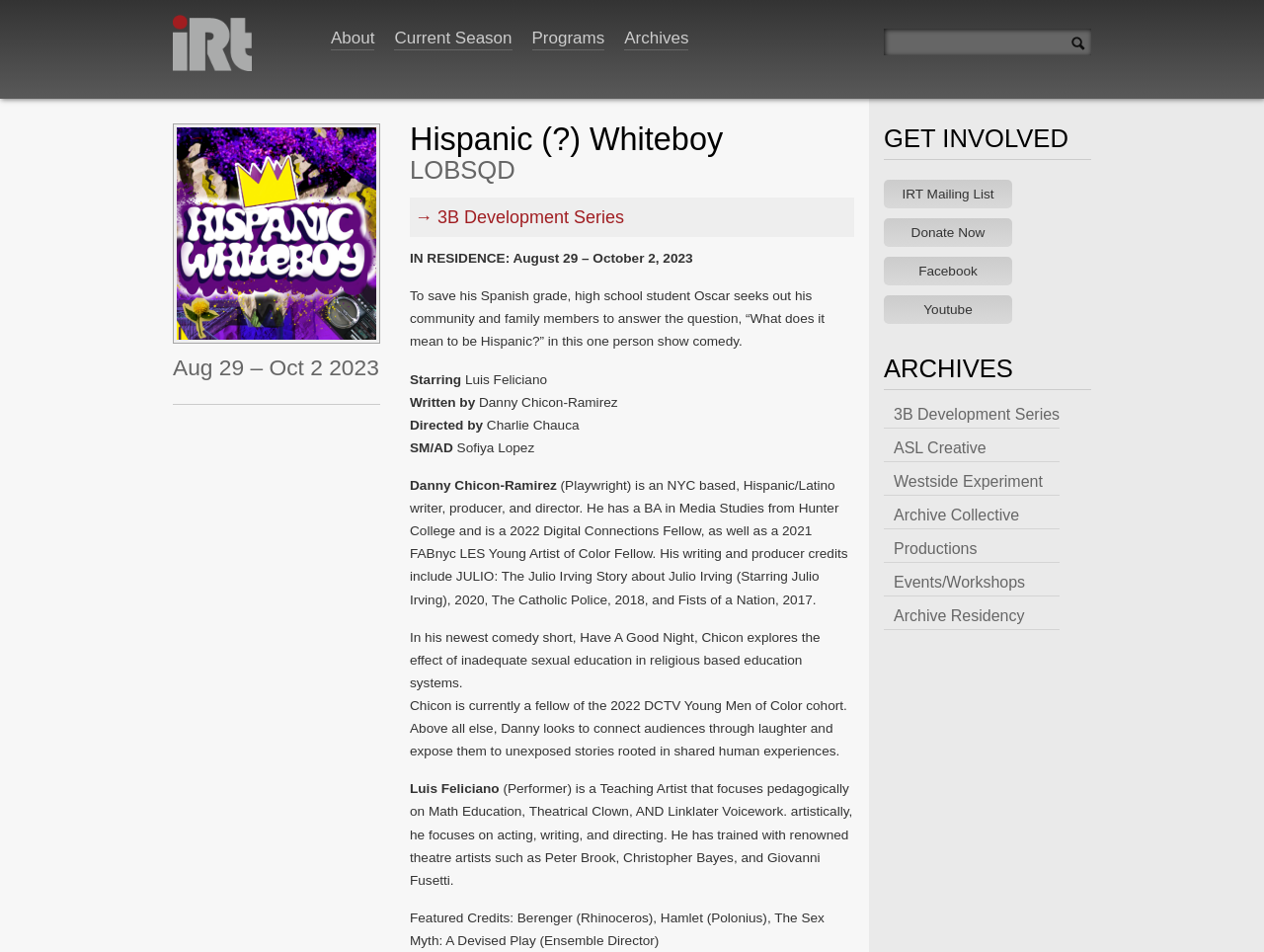Locate the bounding box coordinates of the clickable area needed to fulfill the instruction: "Submit the form".

[0.845, 0.032, 0.861, 0.058]